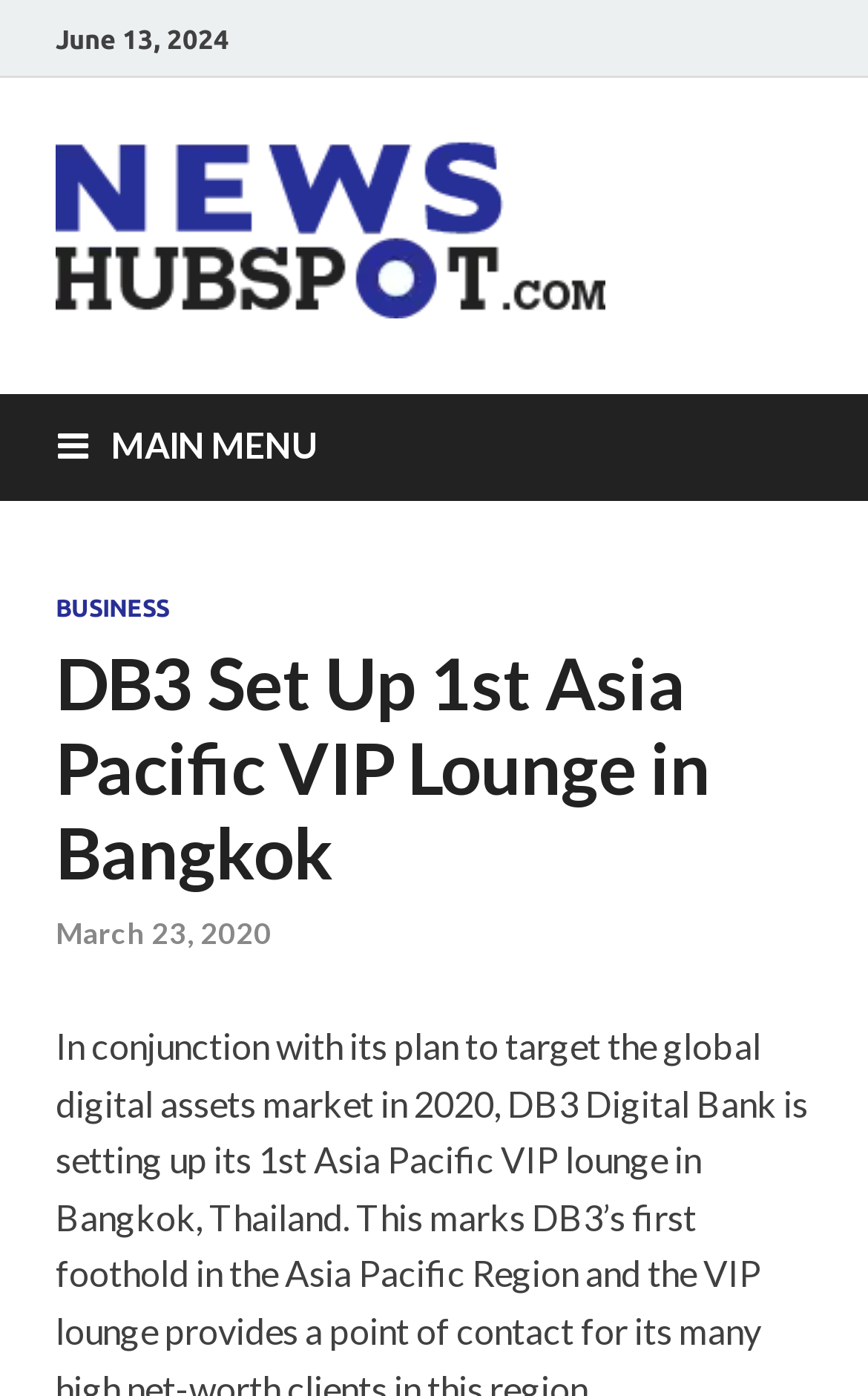Please provide a one-word or phrase answer to the question: 
What type of menu is on the top?

MAIN MENU